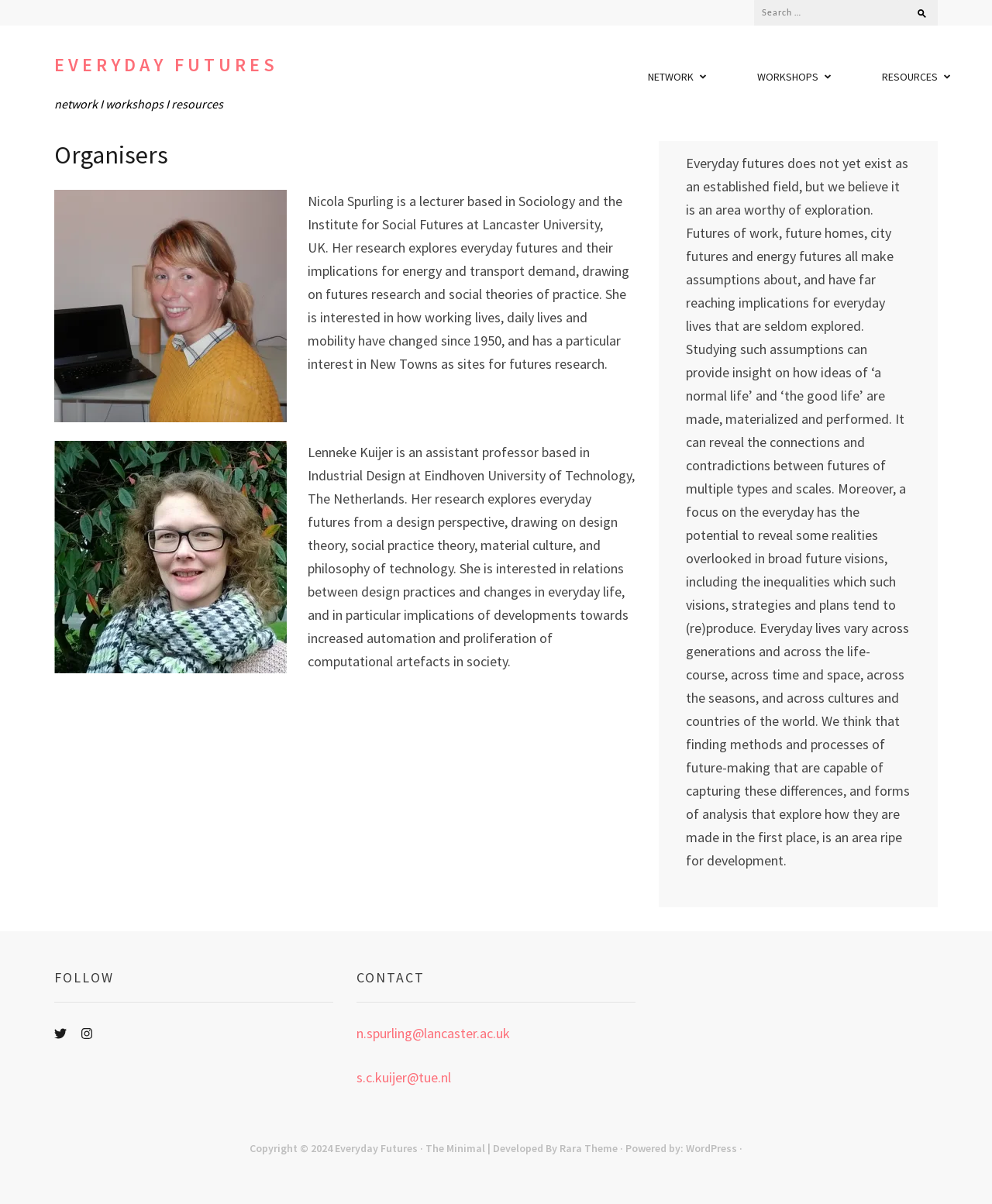Answer the following inquiry with a single word or phrase:
What is Lenneke Kuijer's affiliation?

Eindhoven University of Technology